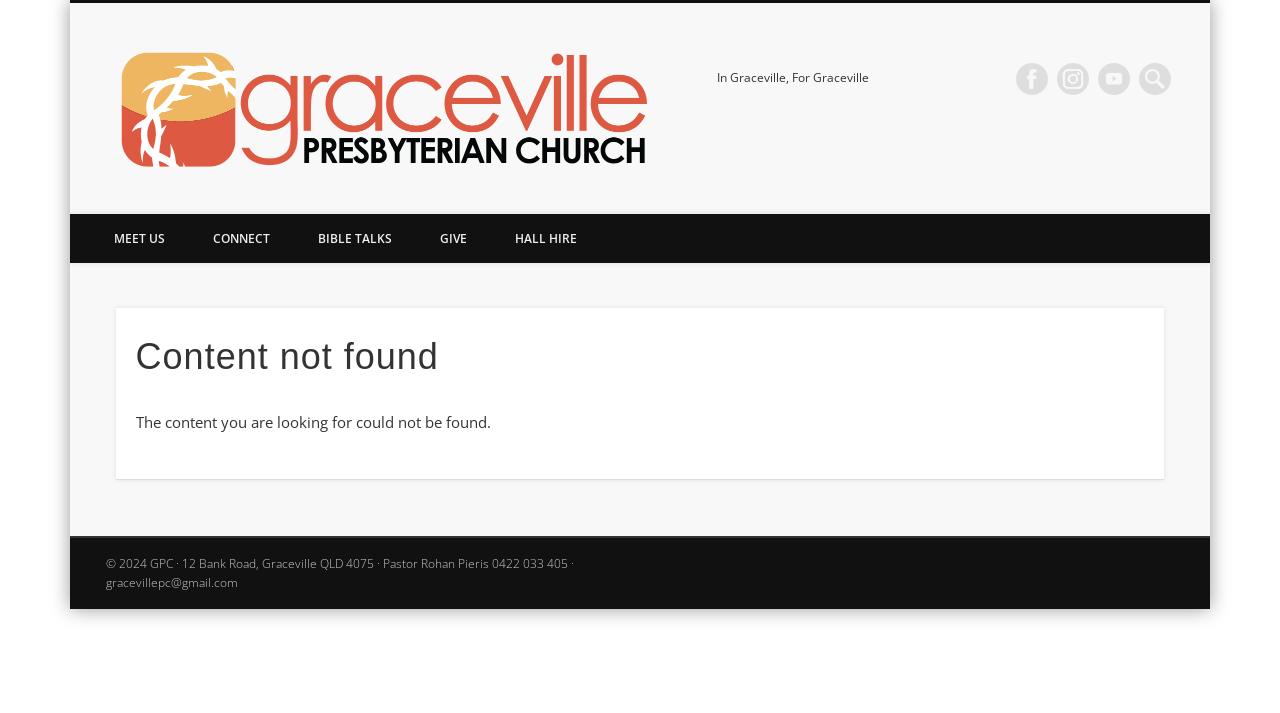Provide a short answer using a single word or phrase for the following question: 
What is the address of GPC?

12 Bank Road, Graceville QLD 4075